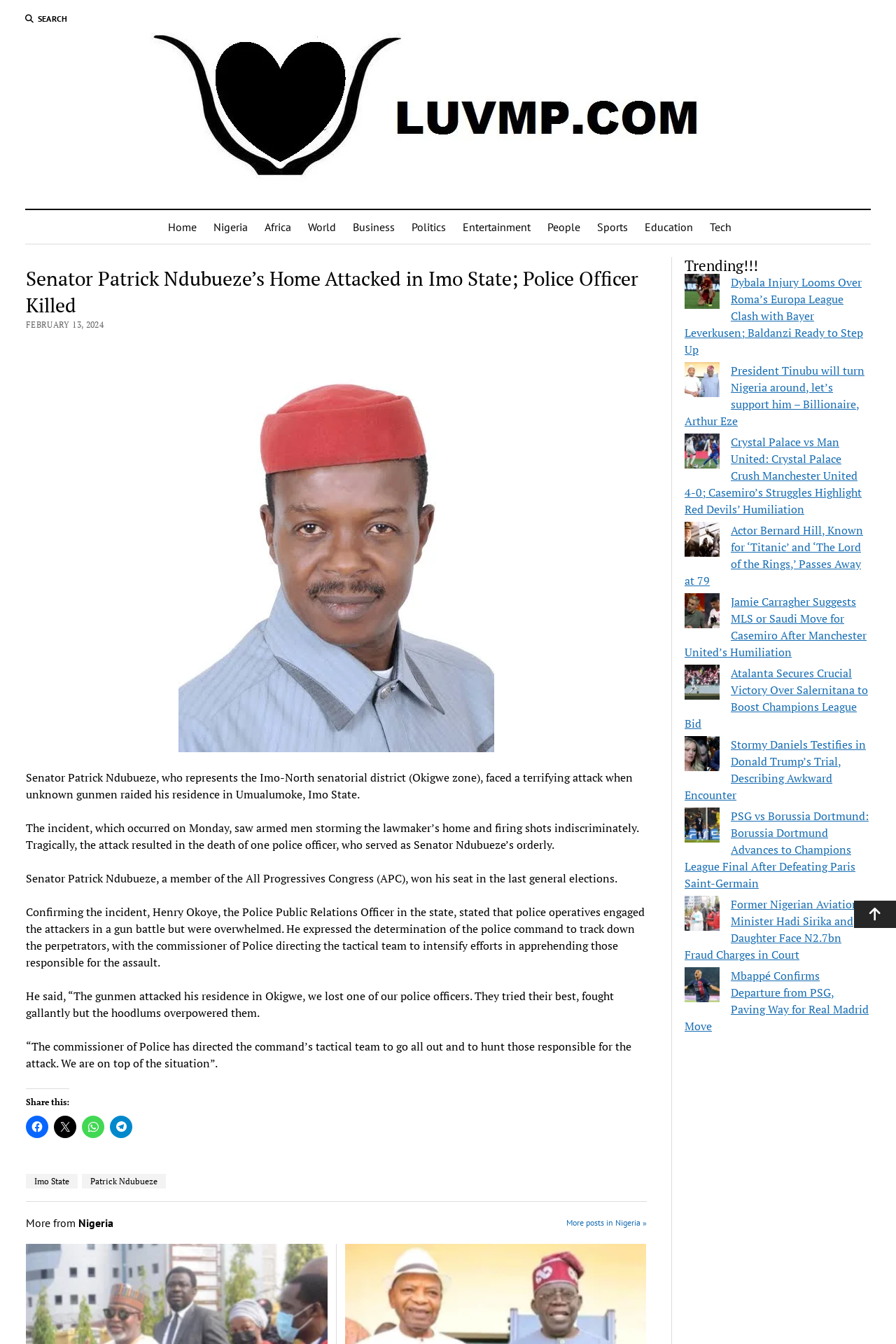Please find the bounding box coordinates of the element that must be clicked to perform the given instruction: "Search for something". The coordinates should be four float numbers from 0 to 1, i.e., [left, top, right, bottom].

[0.028, 0.009, 0.076, 0.019]